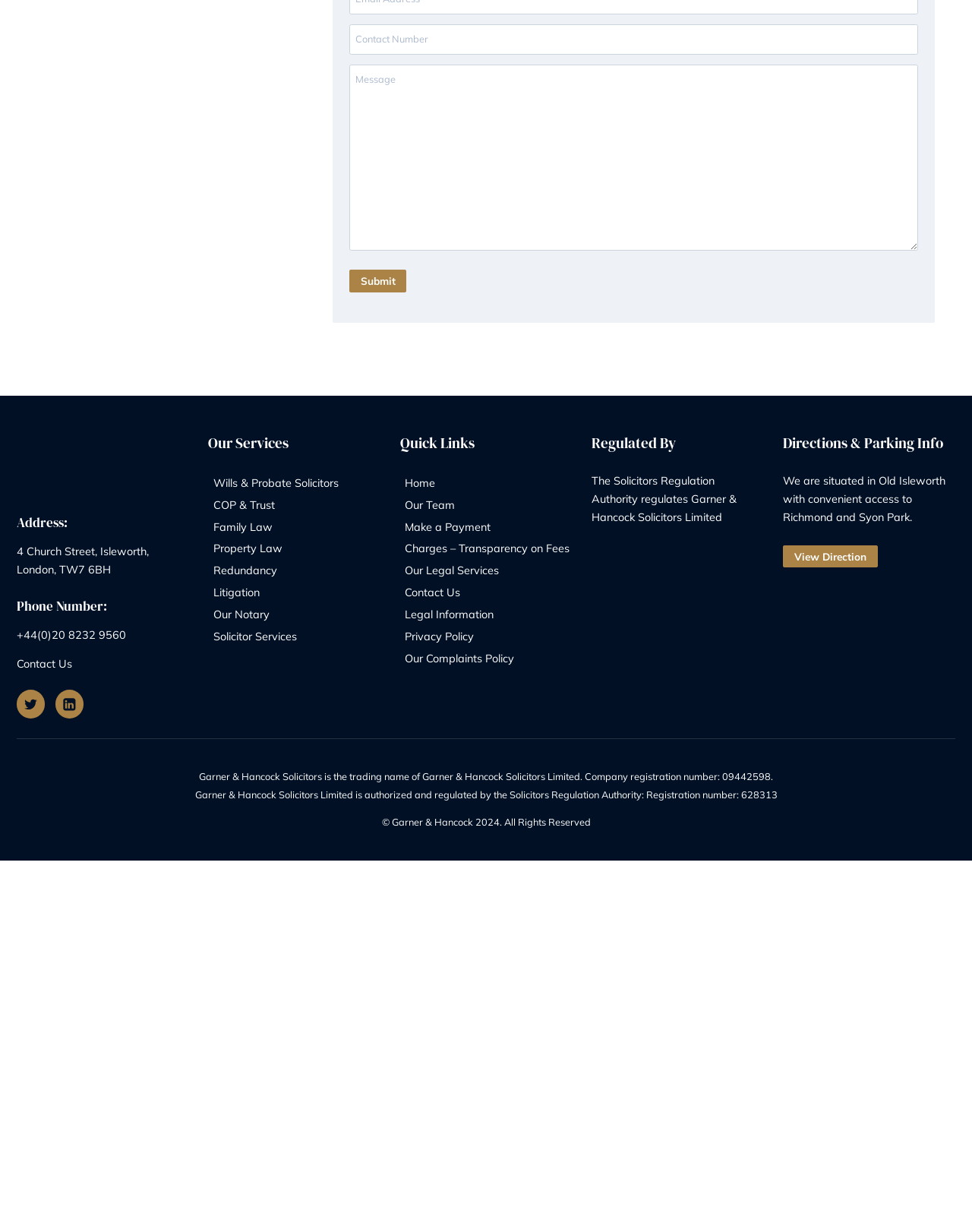Locate the bounding box coordinates of the element's region that should be clicked to carry out the following instruction: "Submit". The coordinates need to be four float numbers between 0 and 1, i.e., [left, top, right, bottom].

None